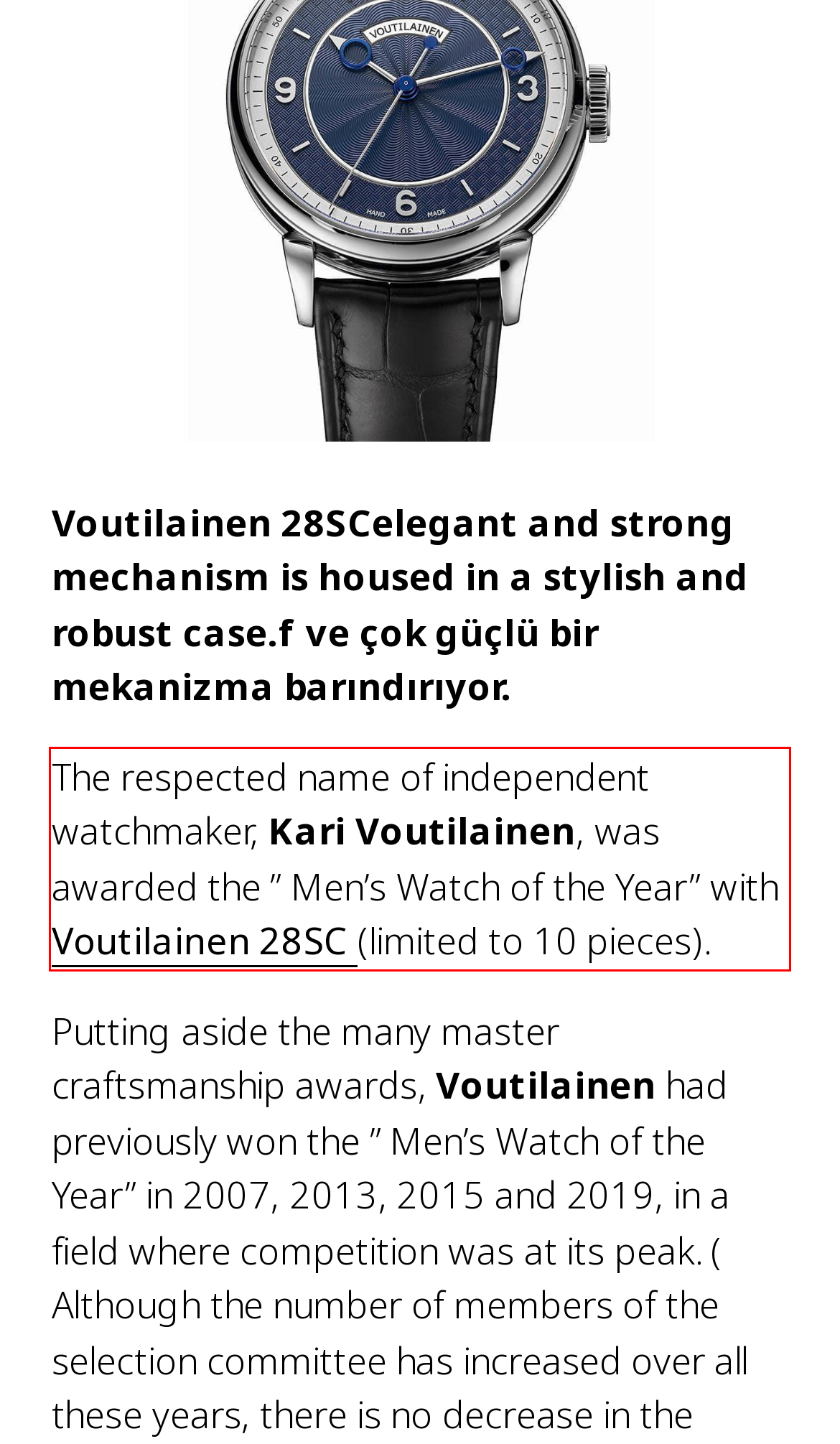From the screenshot of the webpage, locate the red bounding box and extract the text contained within that area.

The respected name of independent watchmaker, Kari Voutilainen, was awarded the ” Men’s Watch of the Year” with Voutilainen 28SC (limited to 10 pieces).